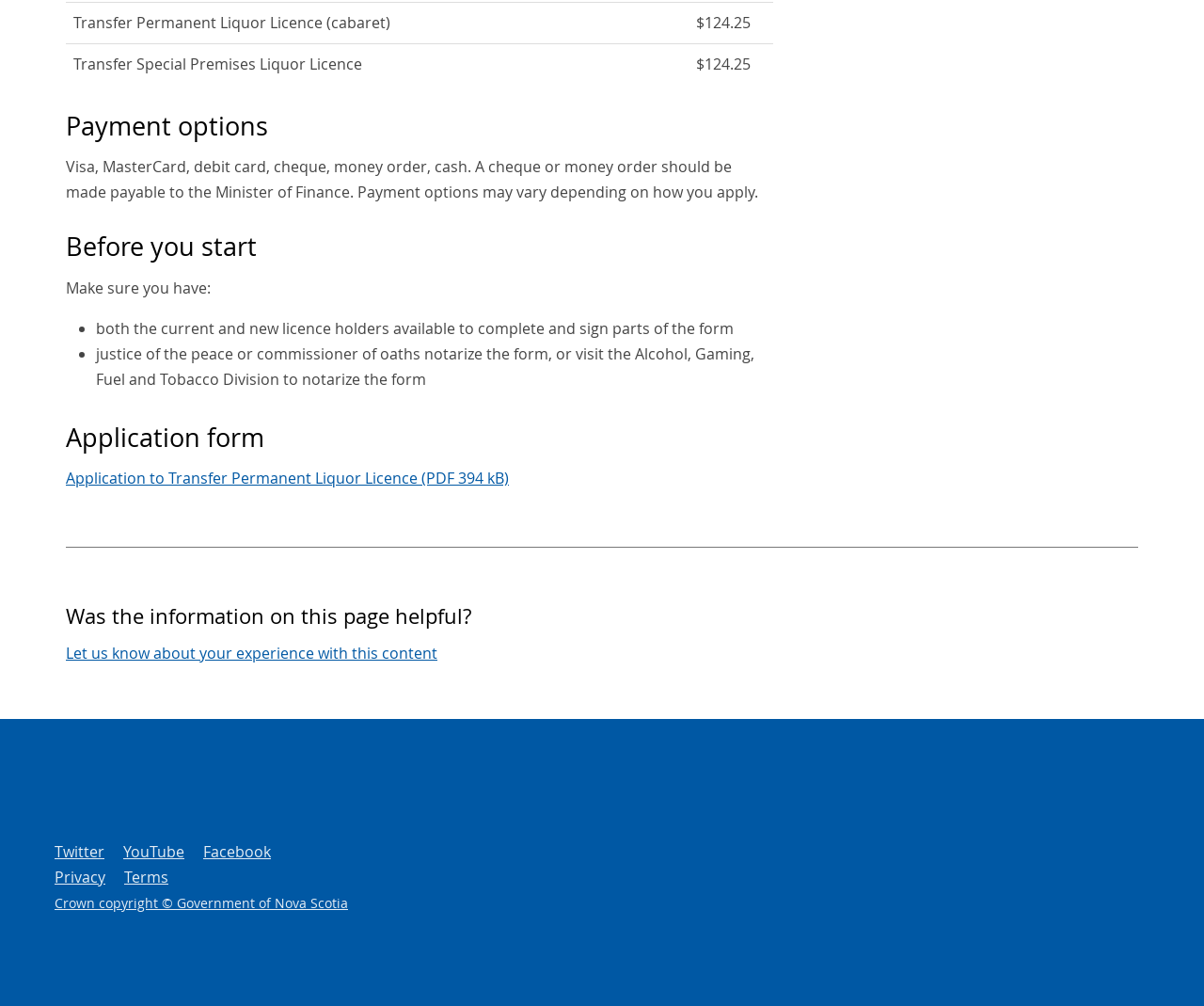What is required to complete the application form?
Refer to the image and give a detailed response to the question.

According to the webpage, one of the requirements to complete the application form is to have both the current and new licence holders available to complete and sign parts of the form, as indicated by the StaticText element with text 'both the current and new licence holders available to complete and sign parts of the form'.